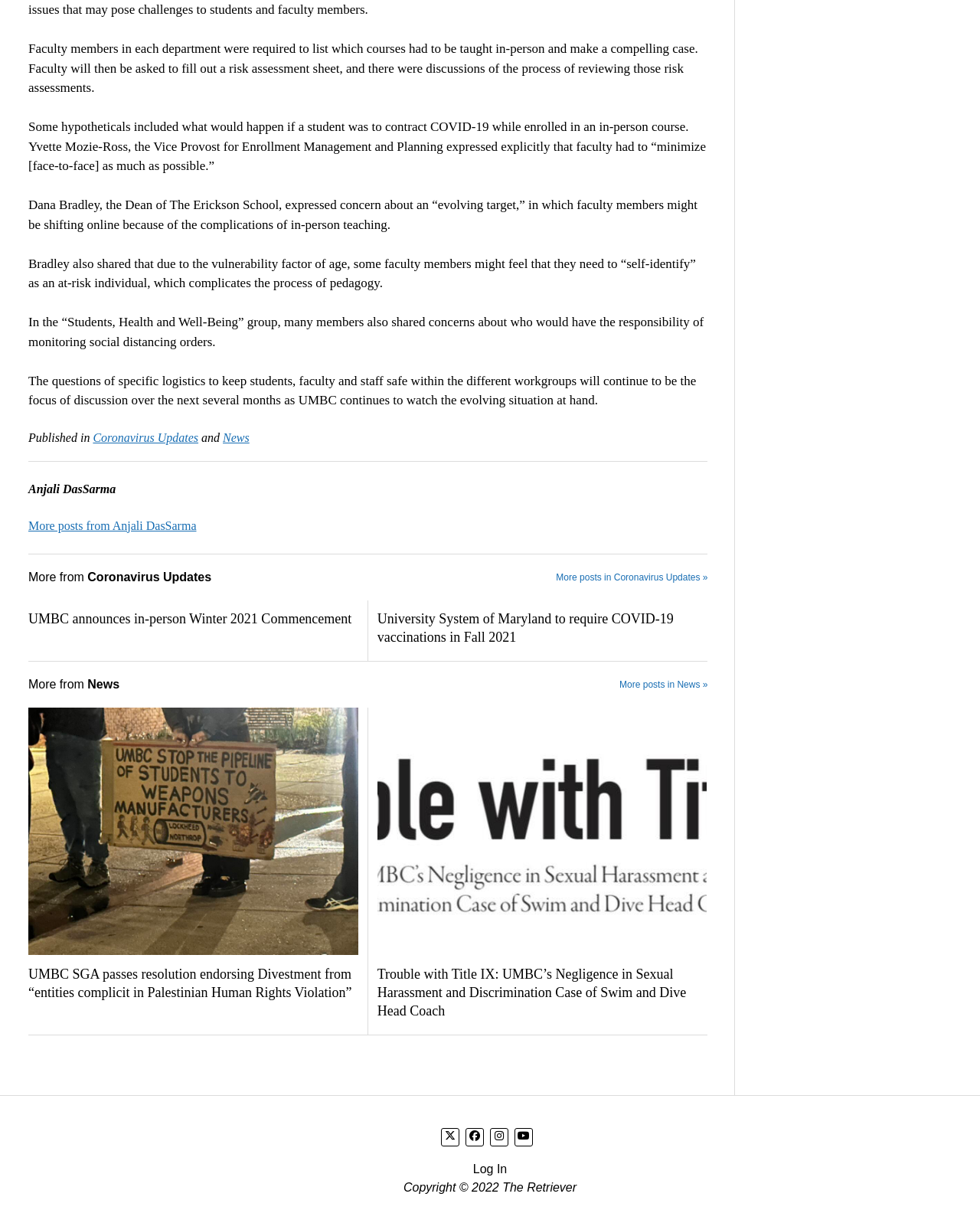Kindly provide the bounding box coordinates of the section you need to click on to fulfill the given instruction: "Click on 'Coronavirus Updates'".

[0.095, 0.352, 0.202, 0.363]